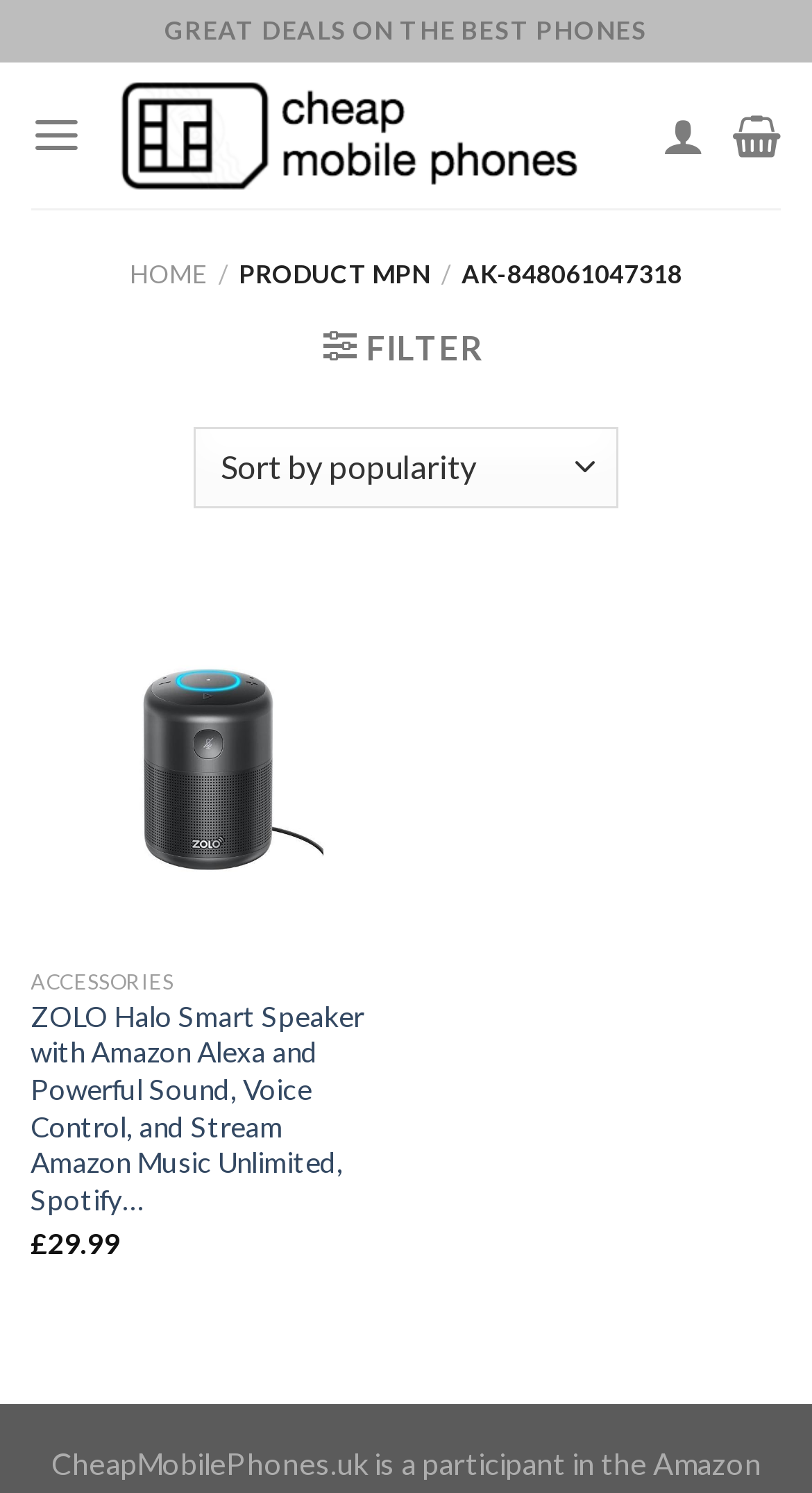Determine the bounding box coordinates of the element's region needed to click to follow the instruction: "Open 'Menu'". Provide these coordinates as four float numbers between 0 and 1, formatted as [left, top, right, bottom].

[0.038, 0.056, 0.101, 0.125]